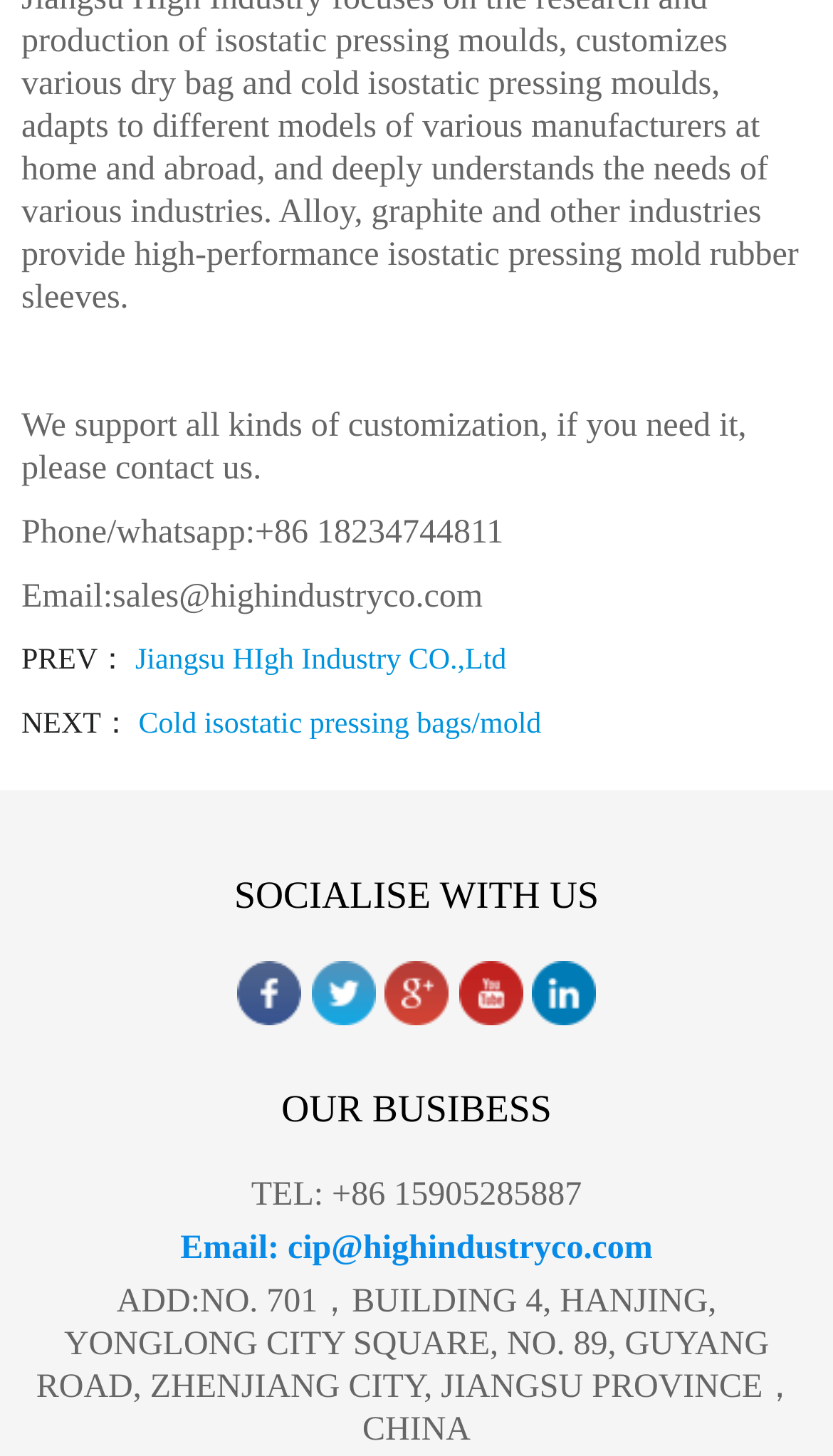How many social media links are present? Refer to the image and provide a one-word or short phrase answer.

5